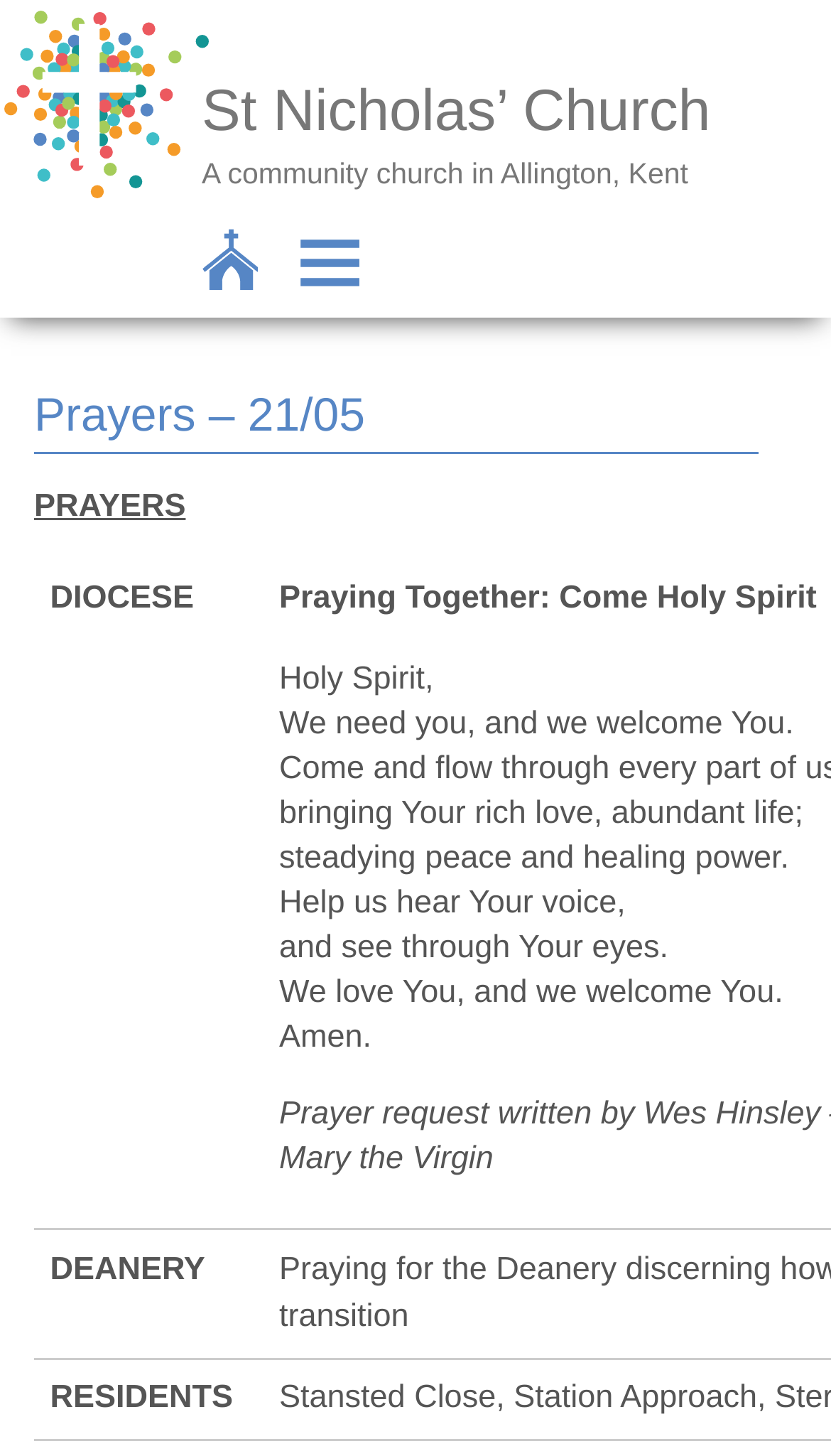What is the last sentence of the prayers?
Provide a thorough and detailed answer to the question.

The last sentence of the prayers can be found in the grid cell labeled 'DIOCESE', which contains a series of sentences, and the last one is 'Amen'.